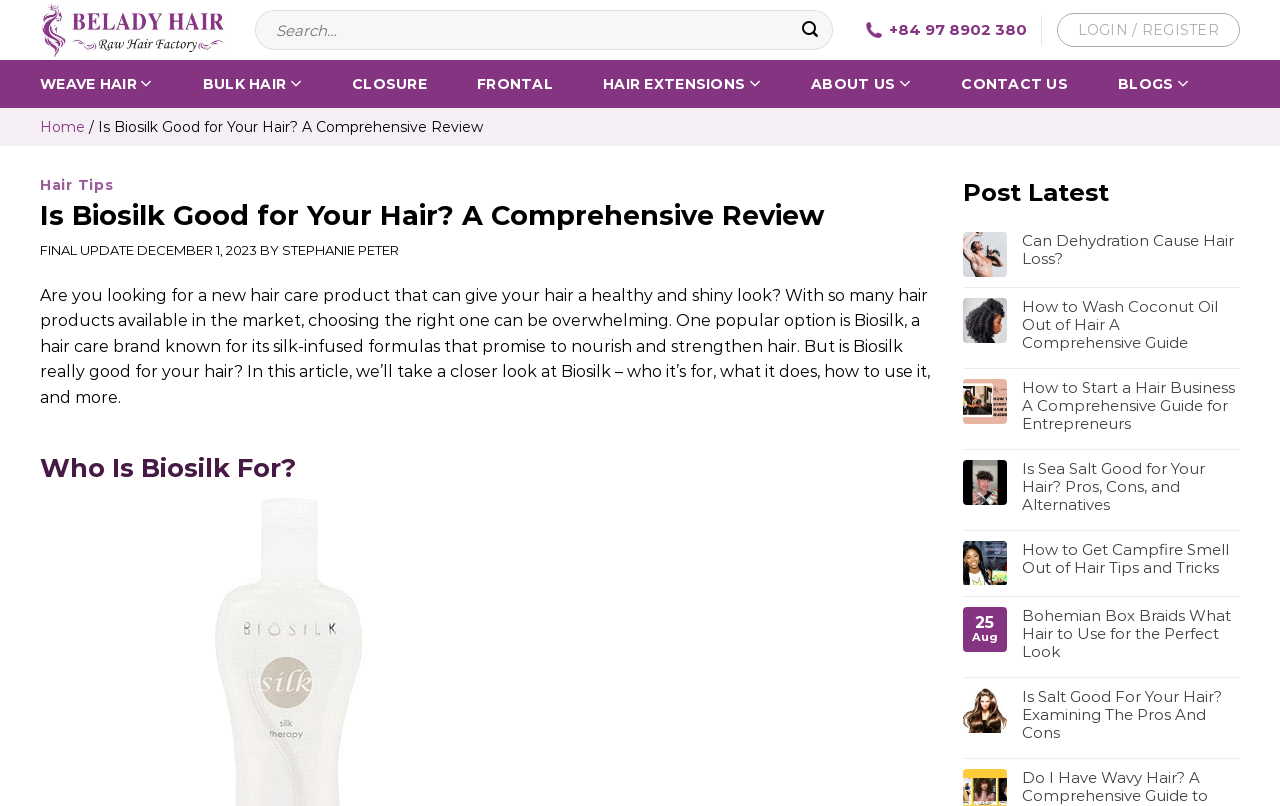Please provide a short answer using a single word or phrase for the question:
Who is the author of the article?

Stephanie Peter